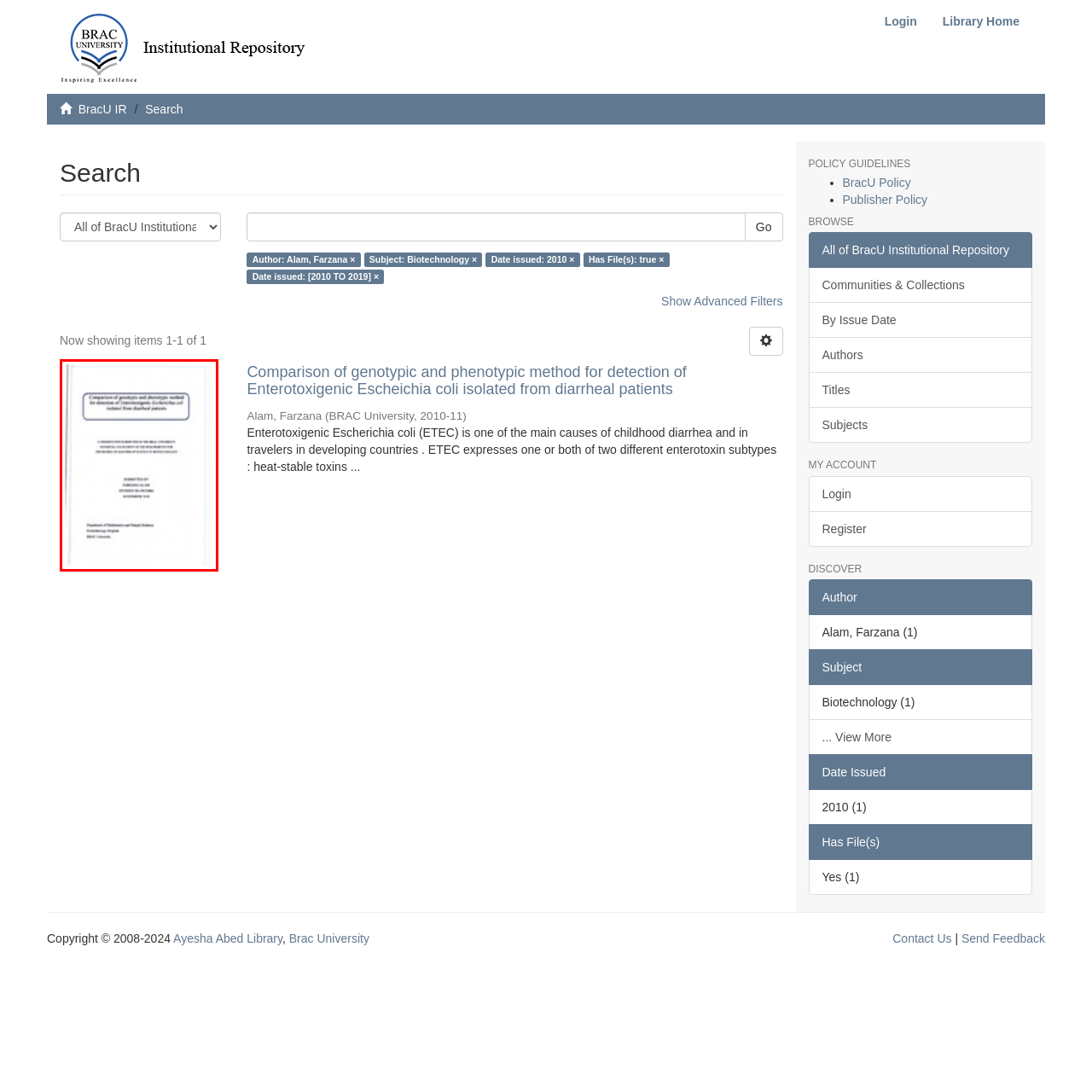Look at the image marked by the red box and respond with a single word or phrase: What is the date of the research document?

November 2010